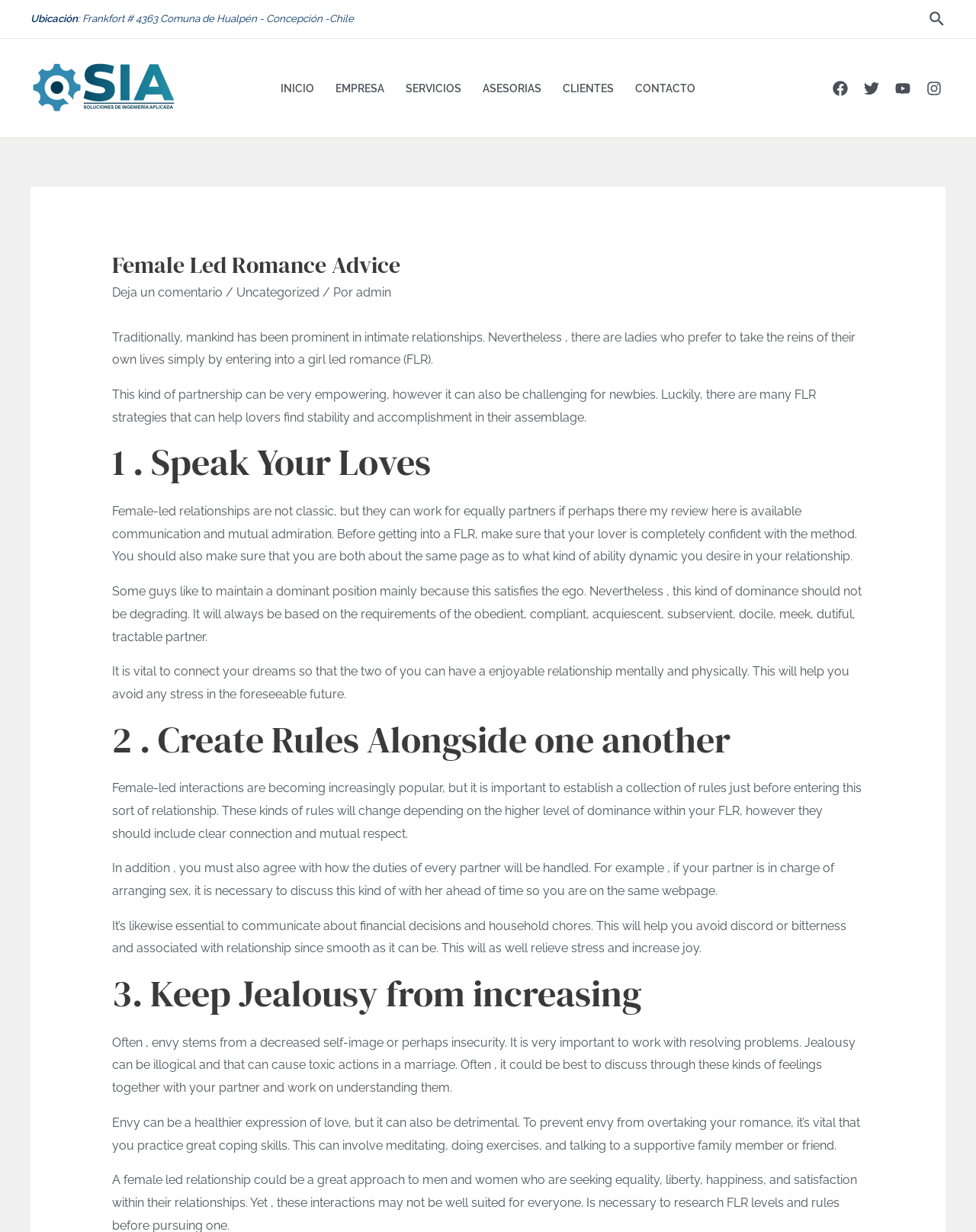Show me the bounding box coordinates of the clickable region to achieve the task as per the instruction: "Read more about Female Led Romance Advice".

[0.115, 0.204, 0.885, 0.227]